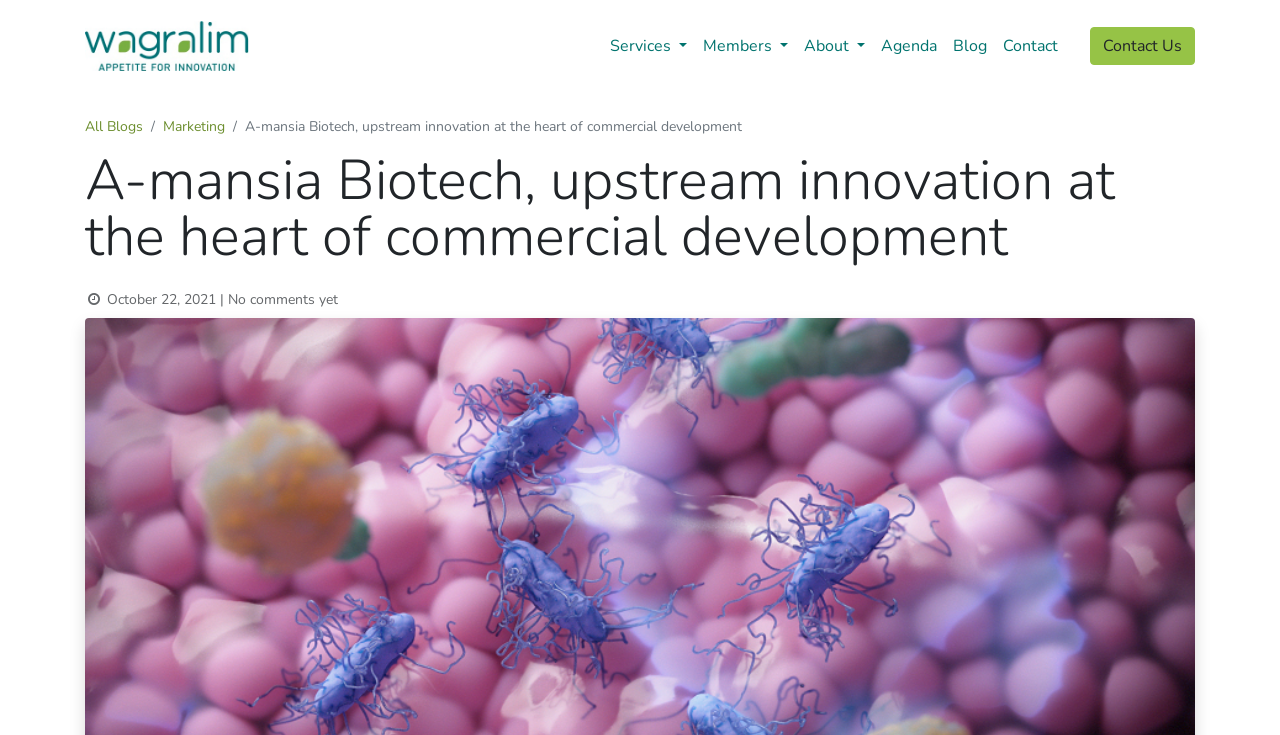Provide a thorough summary of the webpage.

The webpage is about A-mansia Biotech, a company focused on upstream innovation at the heart of commercial development, and is part of Wagralim. At the top left corner, there is a logo of Wagralim, which is an image. 

Below the logo, there is a navigation menu with five links: Services, Members, About, Agenda, and Blog, which are positioned horizontally from left to right. 

On the right side of the navigation menu, there is a link to Contact Us. 

Below the navigation menu, there is a breadcrumb navigation section that shows the current page's location. It contains three links: All Blogs, Marketing, and a text describing the company. 

Below the breadcrumb navigation, there is a heading that repeats the company's description. 

Under the heading, there is a blog post with a date, October 22, 2021, and a note indicating that there are no comments yet.